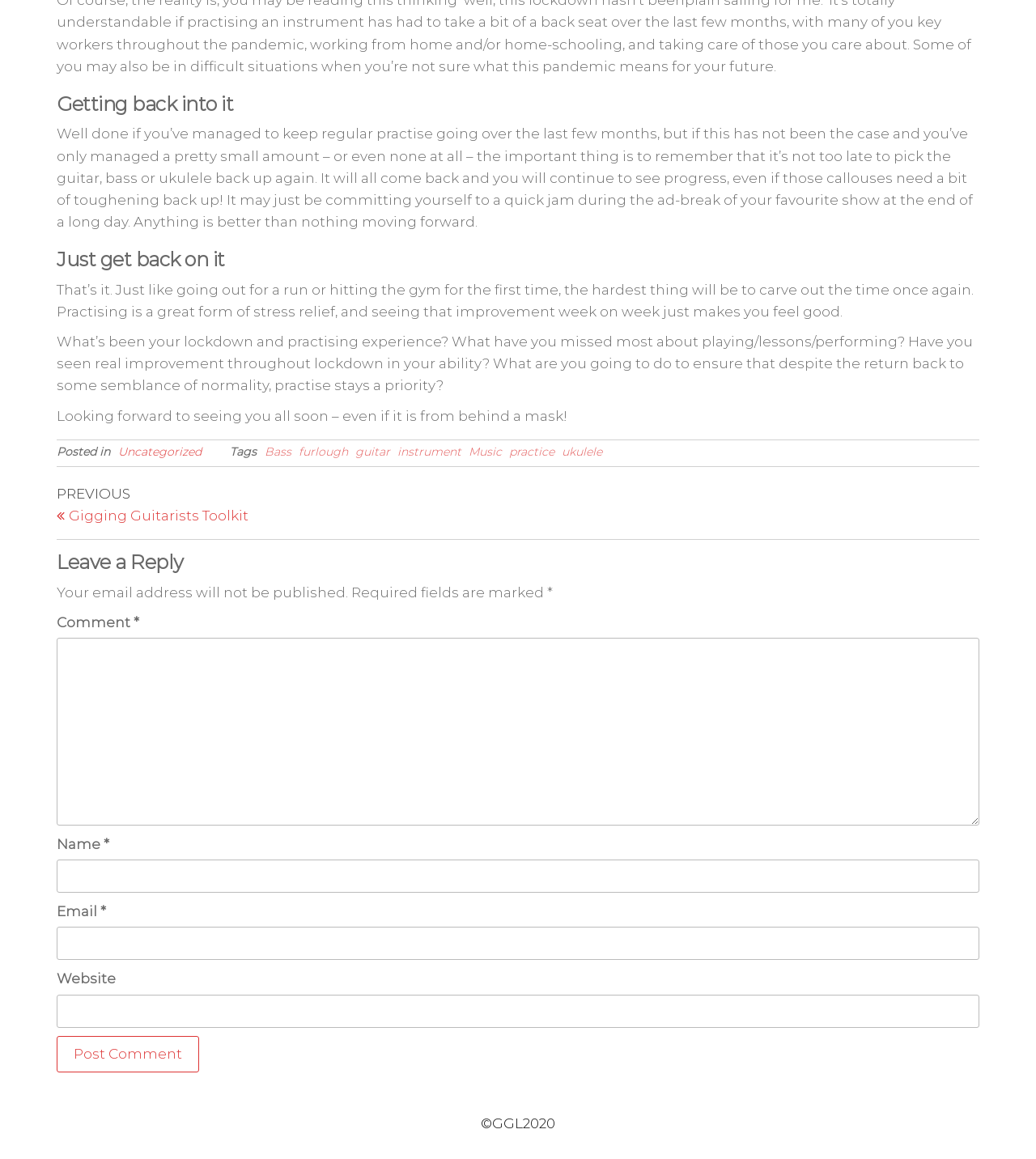What is the main topic of this blog post?
Please describe in detail the information shown in the image to answer the question.

The main topic of this blog post is about getting back into guitar practice after a break, as indicated by the heading 'Getting back into it' and the subsequent text that discusses the importance of picking up the guitar again.